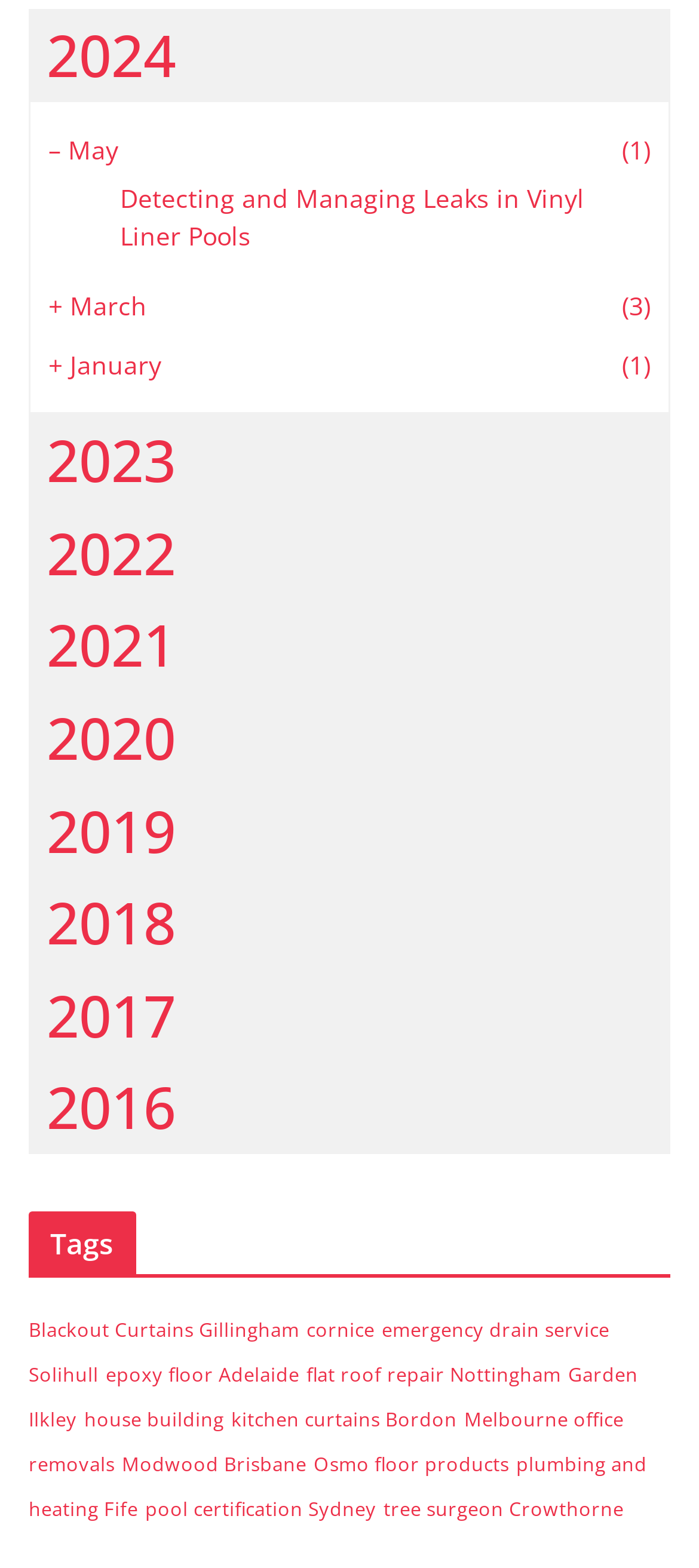Find the bounding box coordinates for the area that must be clicked to perform this action: "View Detecting and Managing Leaks in Vinyl Liner Pools".

[0.172, 0.116, 0.836, 0.161]